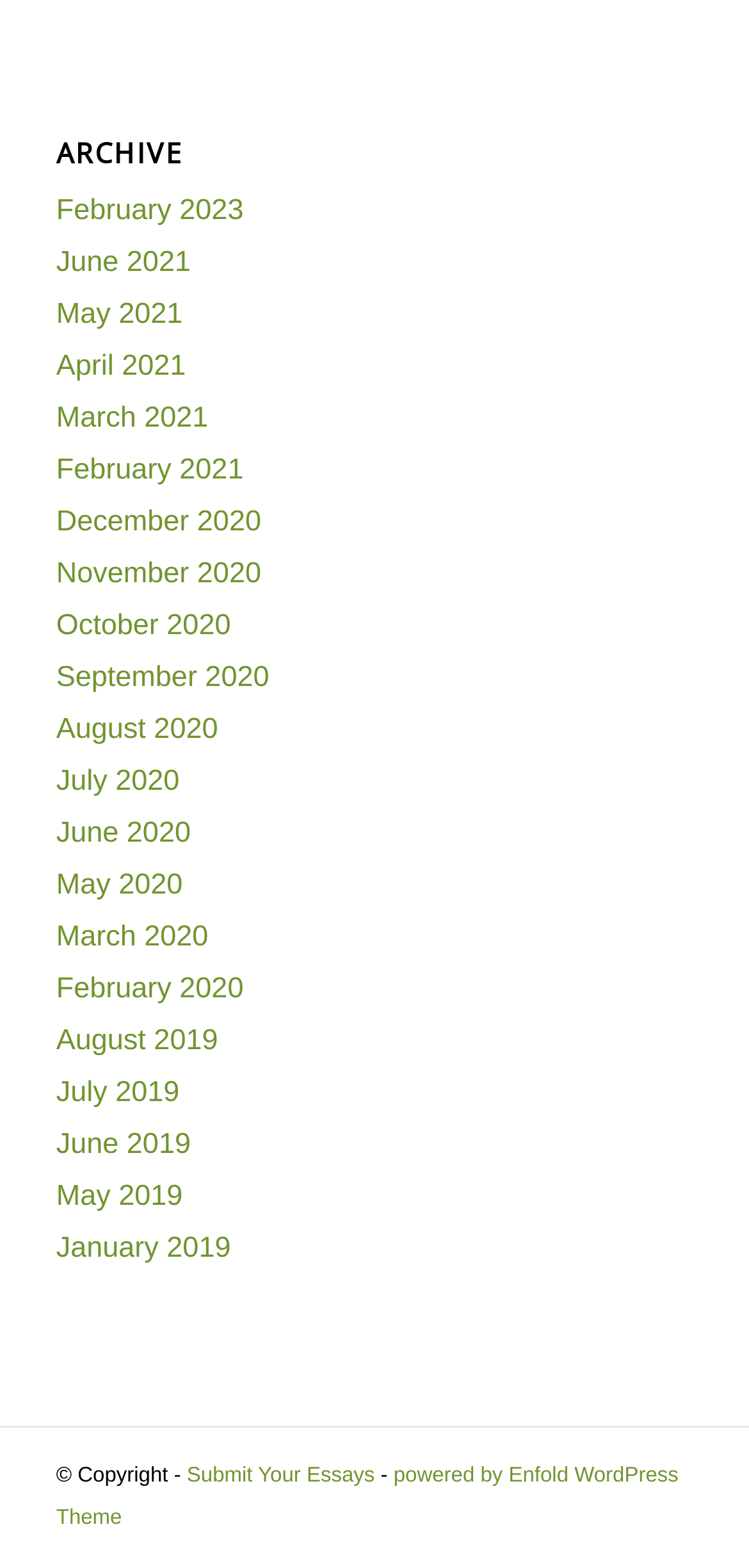Pinpoint the bounding box coordinates of the area that must be clicked to complete this instruction: "View February 2023 archive".

[0.075, 0.124, 0.325, 0.145]